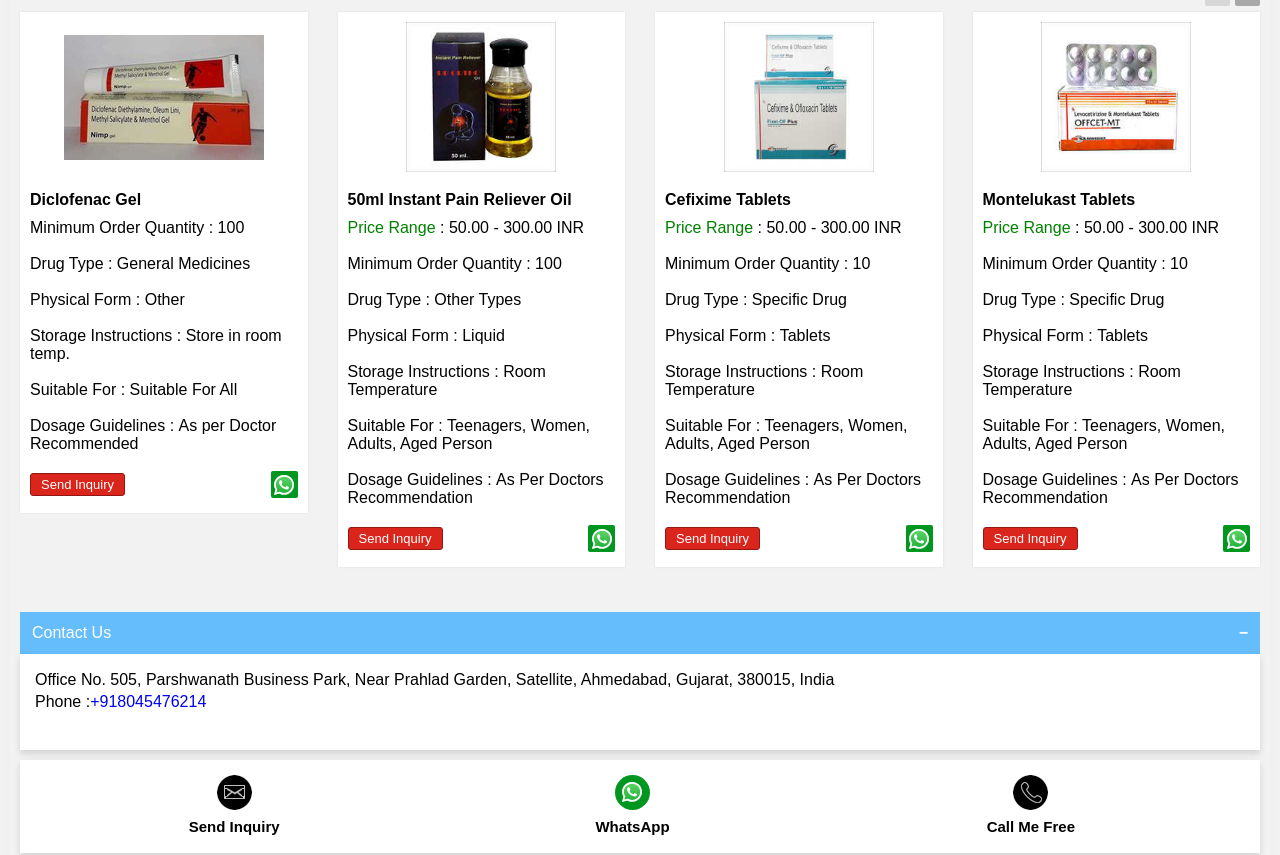Kindly provide the bounding box coordinates of the section you need to click on to fulfill the given instruction: "Click on the 'Send Inquiry' button".

[0.023, 0.553, 0.098, 0.58]